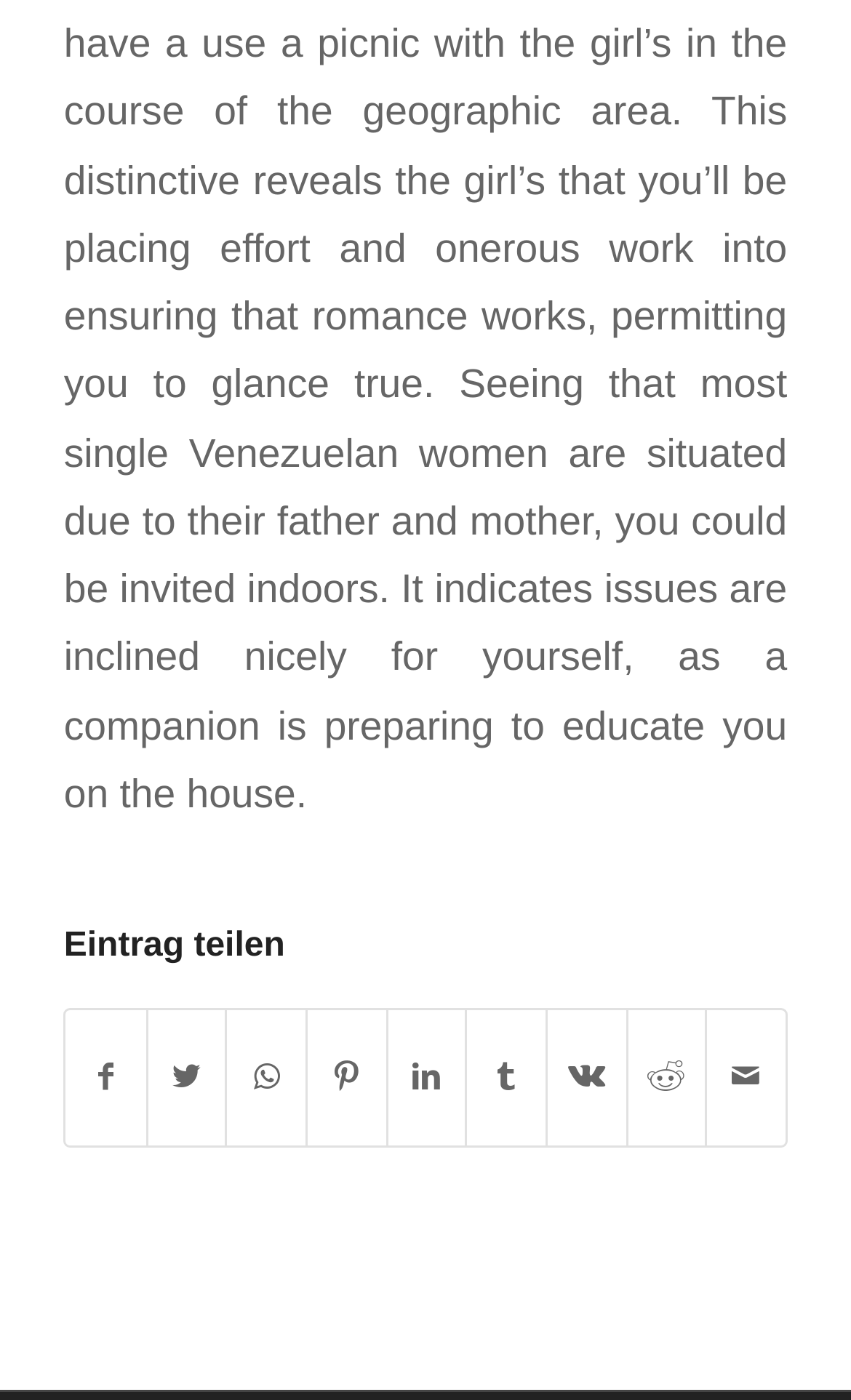Please locate the bounding box coordinates of the element that should be clicked to complete the given instruction: "Learn about 'The Interface'".

None